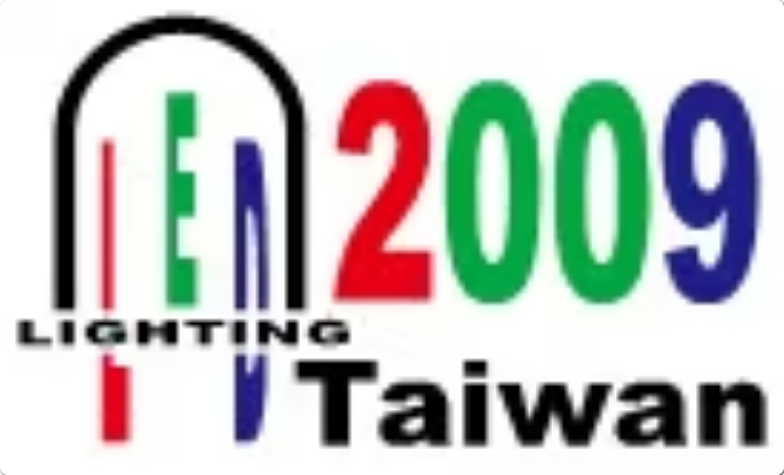What is the focus of the '2009 LED Lighting' event?
Please give a detailed answer to the question using the information shown in the image.

The word 'LIGHTING' is featured in strong black text, emphasizing the event's focus on lighting, showcasing the vibrancy and potential of the industry in that year.